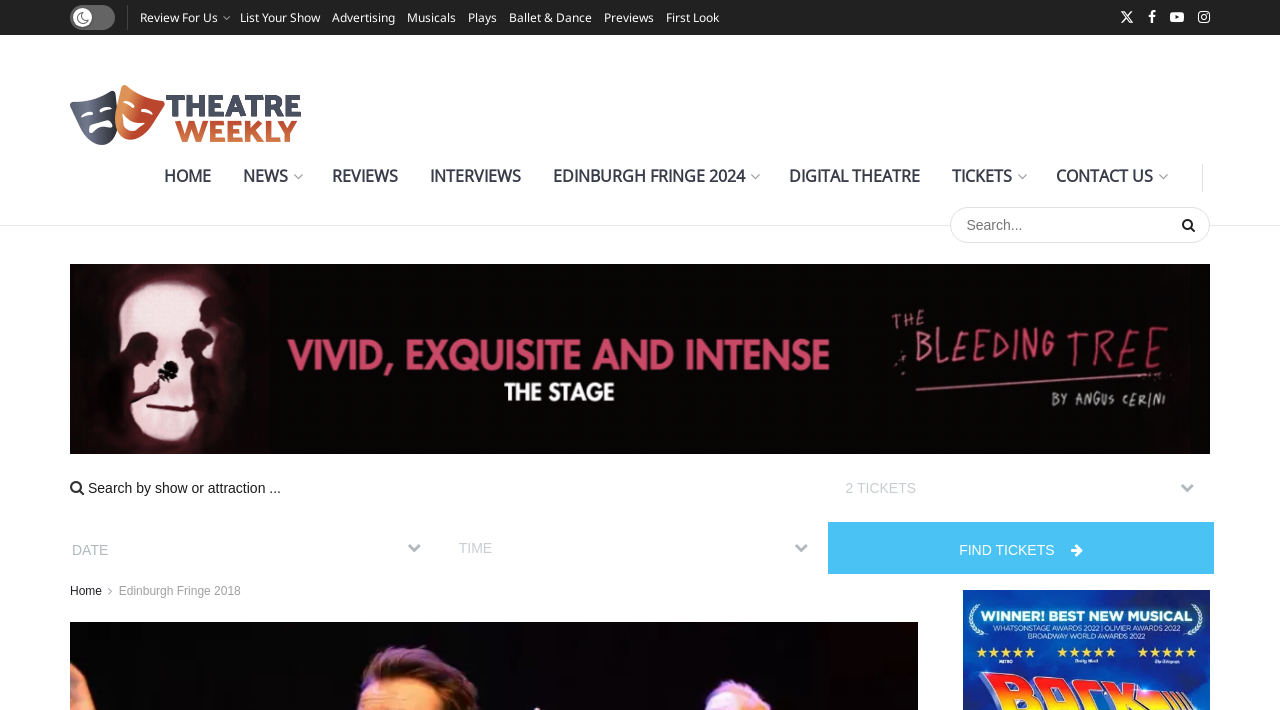Please locate the bounding box coordinates of the element that should be clicked to complete the given instruction: "Search for a show".

[0.743, 0.292, 0.945, 0.342]